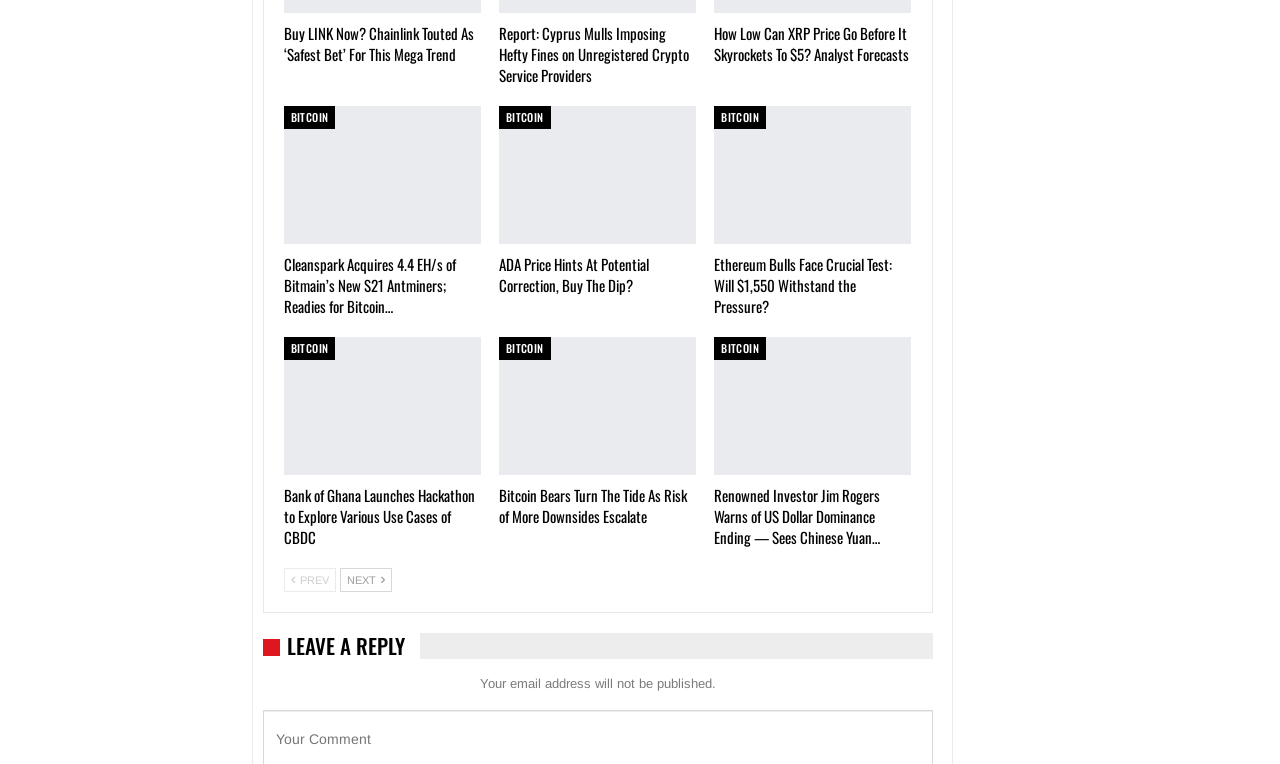Locate the bounding box coordinates of the clickable area needed to fulfill the instruction: "Click on 'Previous'".

[0.221, 0.744, 0.262, 0.775]